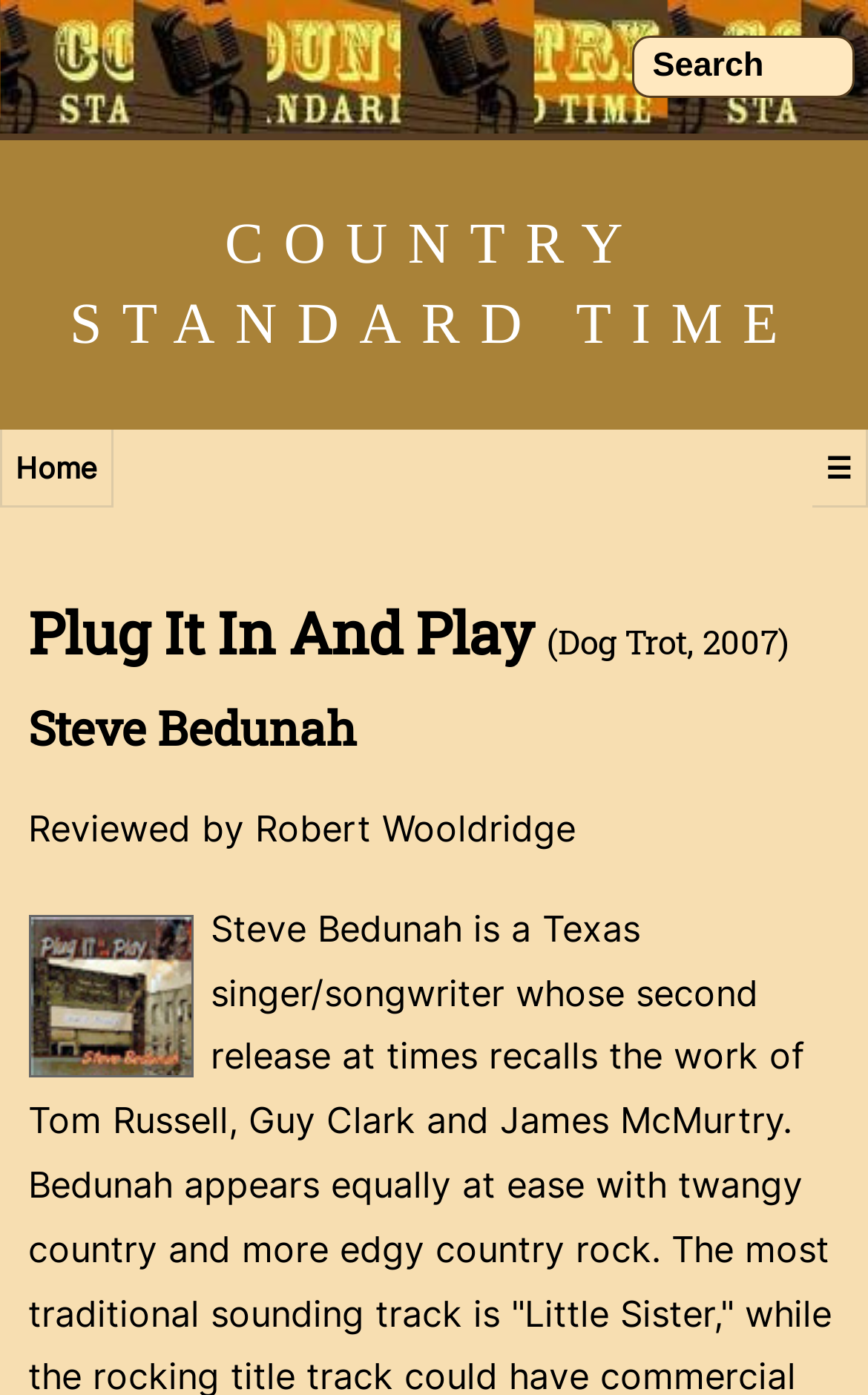Use a single word or phrase to answer the question:
What is the name of the artist?

Steve Bedunah